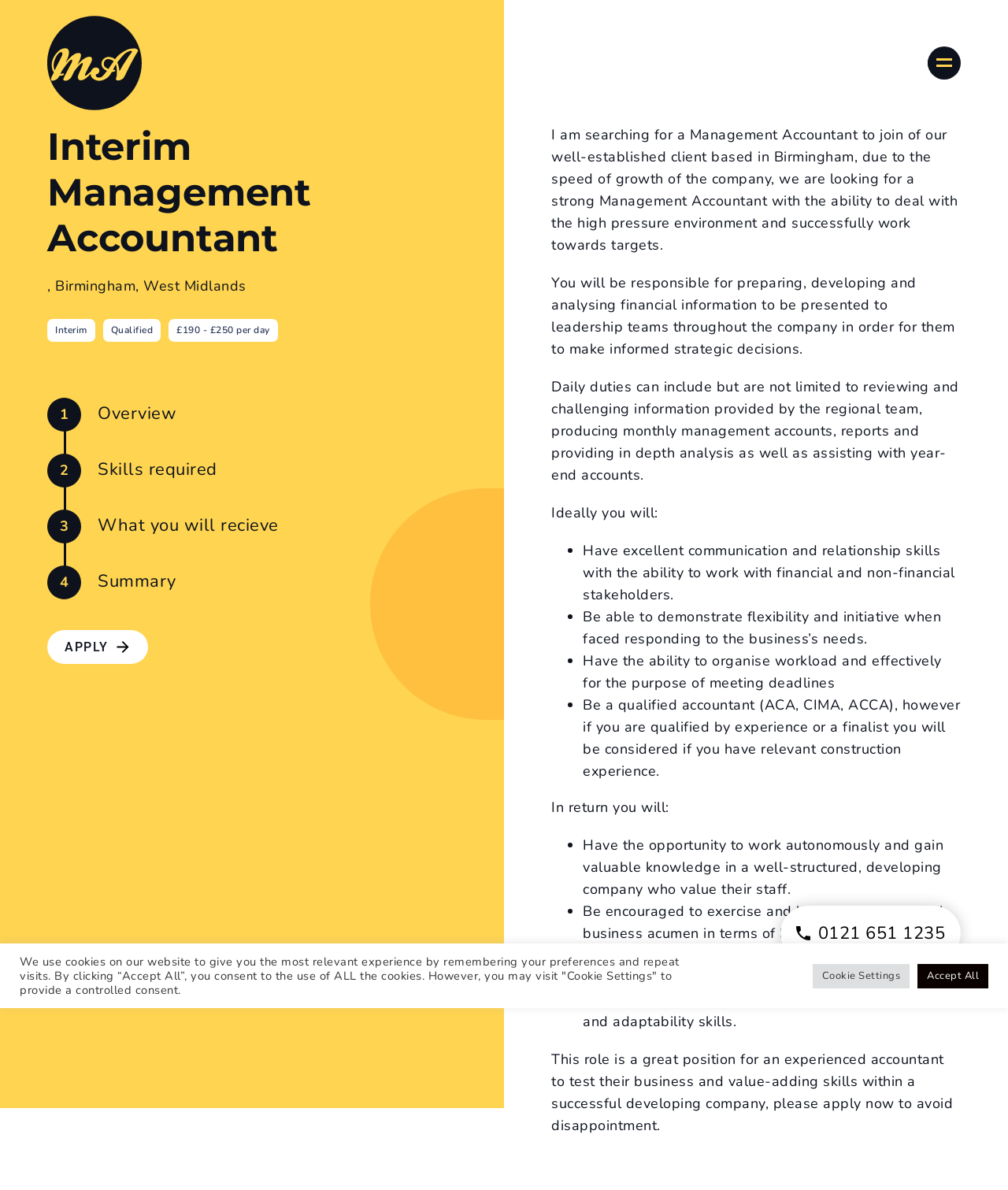Determine the bounding box coordinates for the HTML element described here: "0121 651 1235".

[0.789, 0.761, 0.938, 0.807]